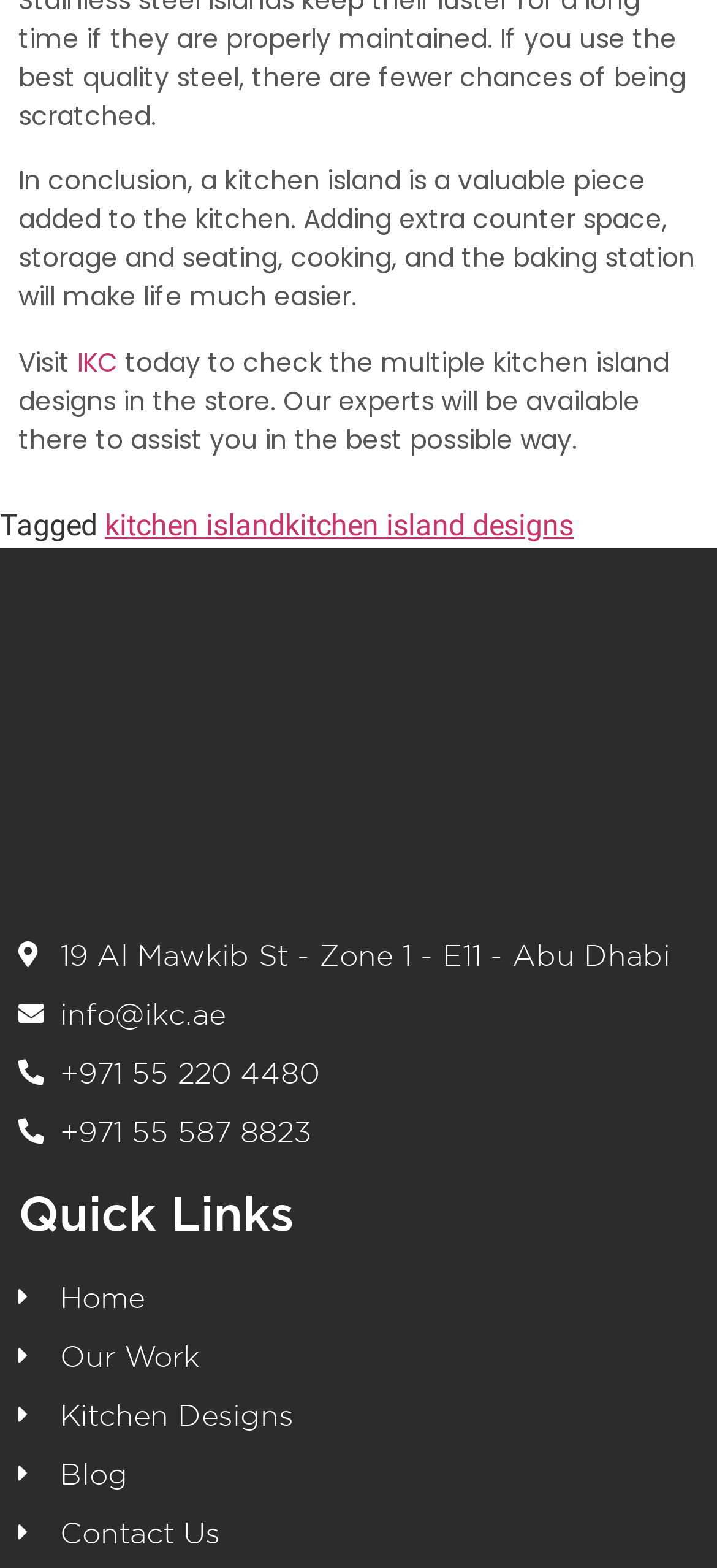Find the bounding box coordinates of the element you need to click on to perform this action: 'Go to Home page'. The coordinates should be represented by four float values between 0 and 1, in the format [left, top, right, bottom].

[0.026, 0.813, 0.974, 0.841]